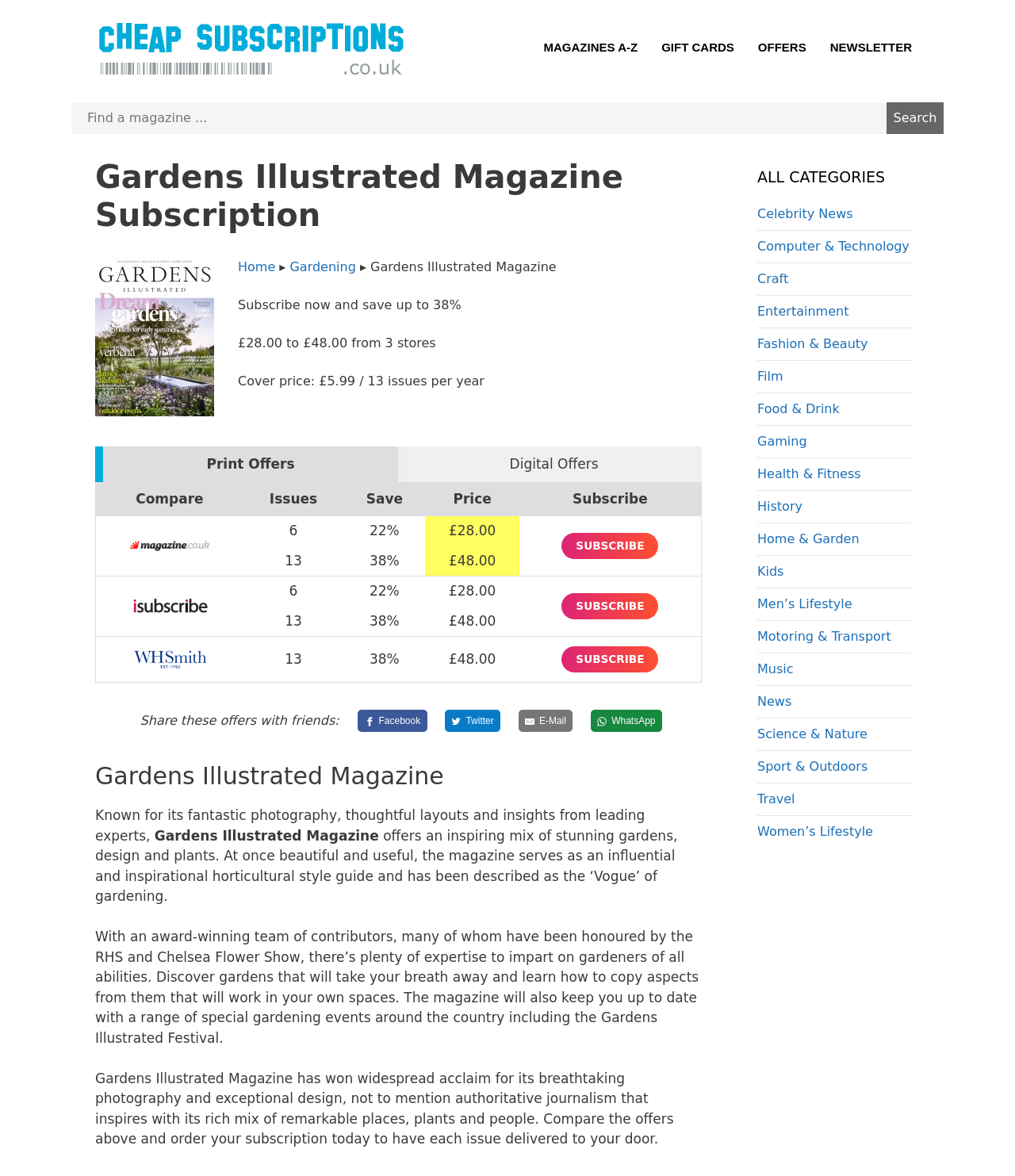Answer the following inquiry with a single word or phrase:
What is the discount percentage?

38%